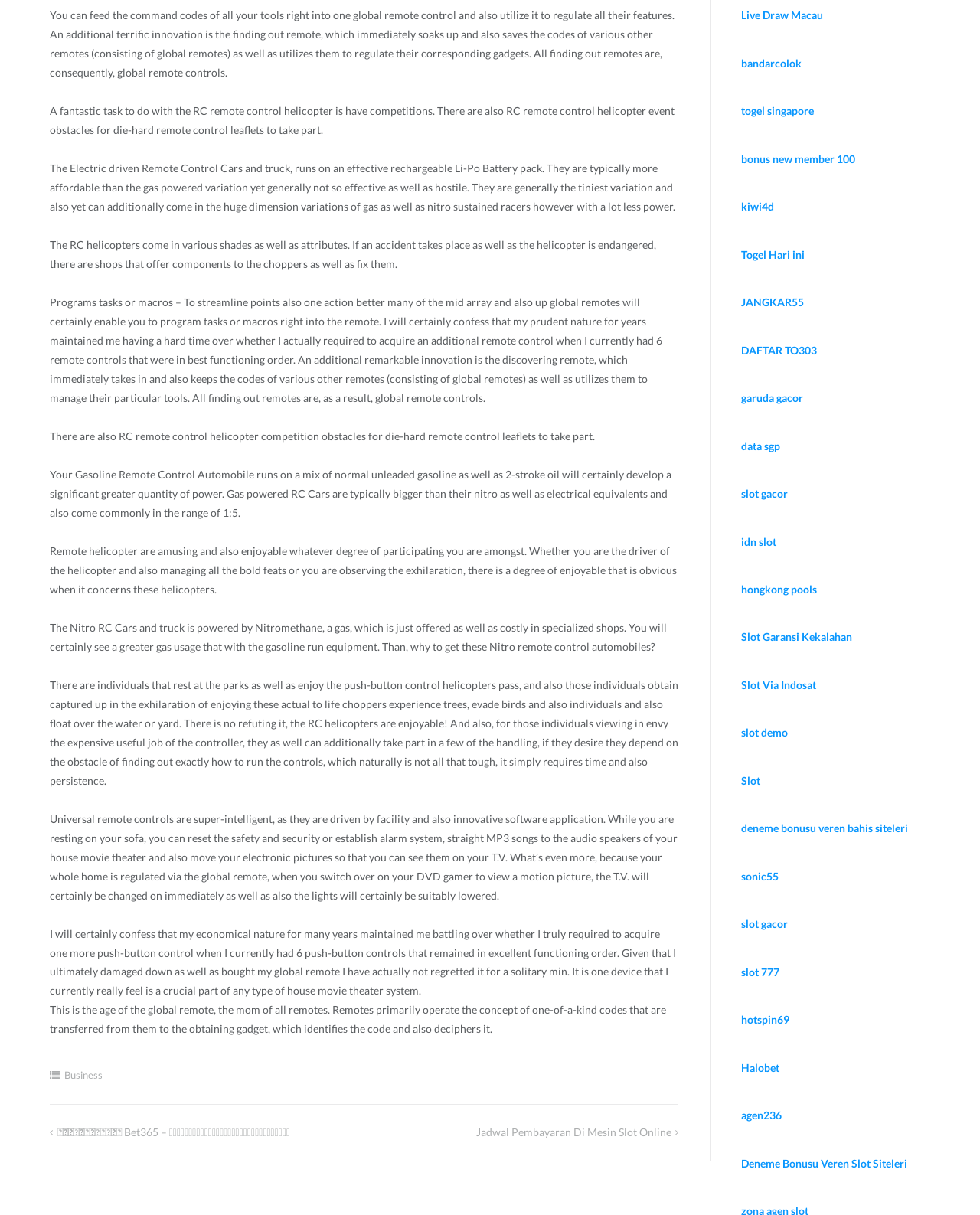Identify the bounding box for the UI element described as: "deneme bonusu veren bahis siteleri". Ensure the coordinates are four float numbers between 0 and 1, formatted as [left, top, right, bottom].

[0.756, 0.676, 0.926, 0.687]